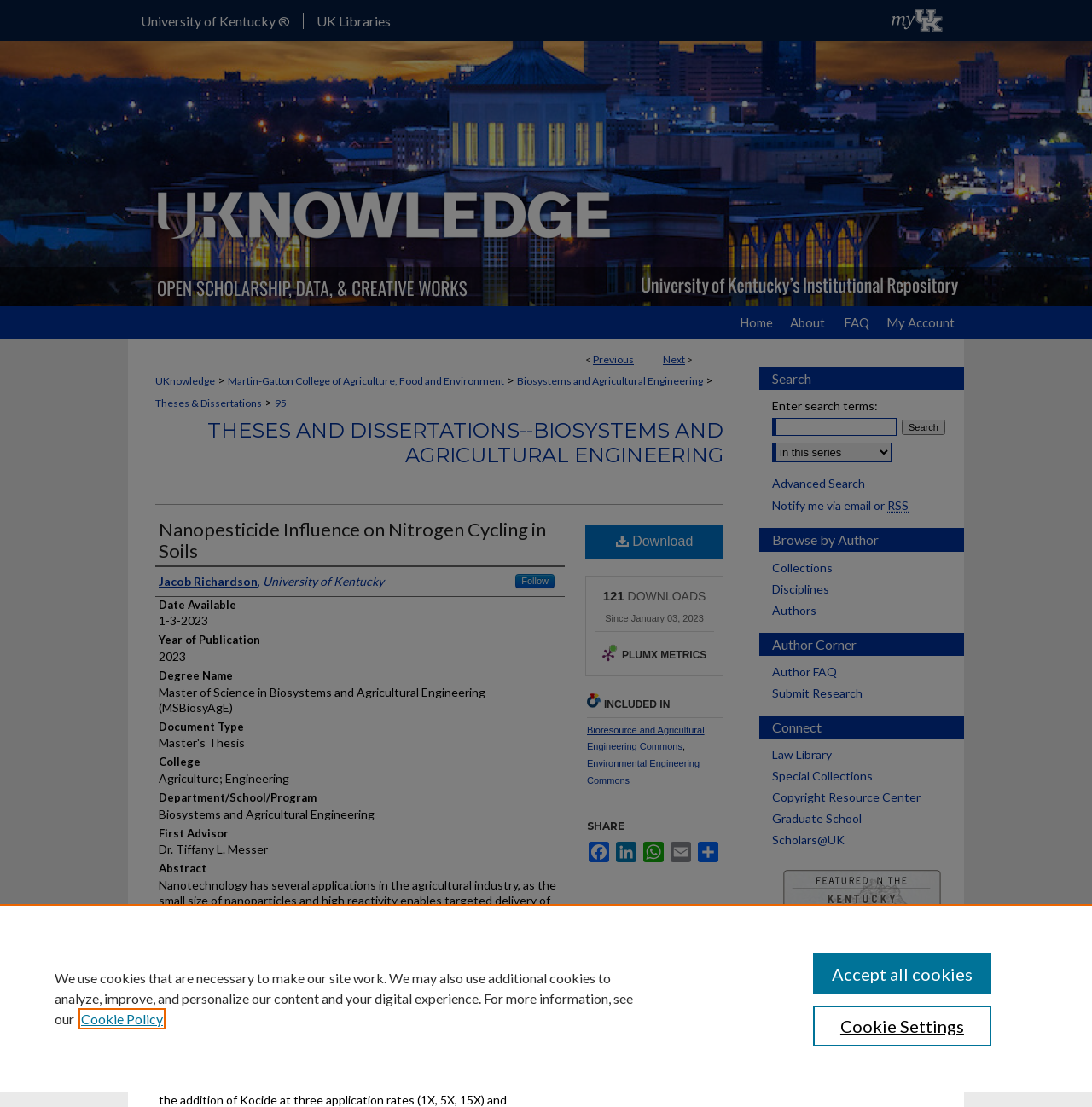What is the name of the department that the author is affiliated with?
Please provide a detailed answer to the question.

The department name can be found in the section 'Department/School/Program' which is a heading element on the webpage. The static text 'Biosystems and Agricultural Engineering' is located under this heading, indicating that the author is affiliated with the Department of Biosystems and Agricultural Engineering.